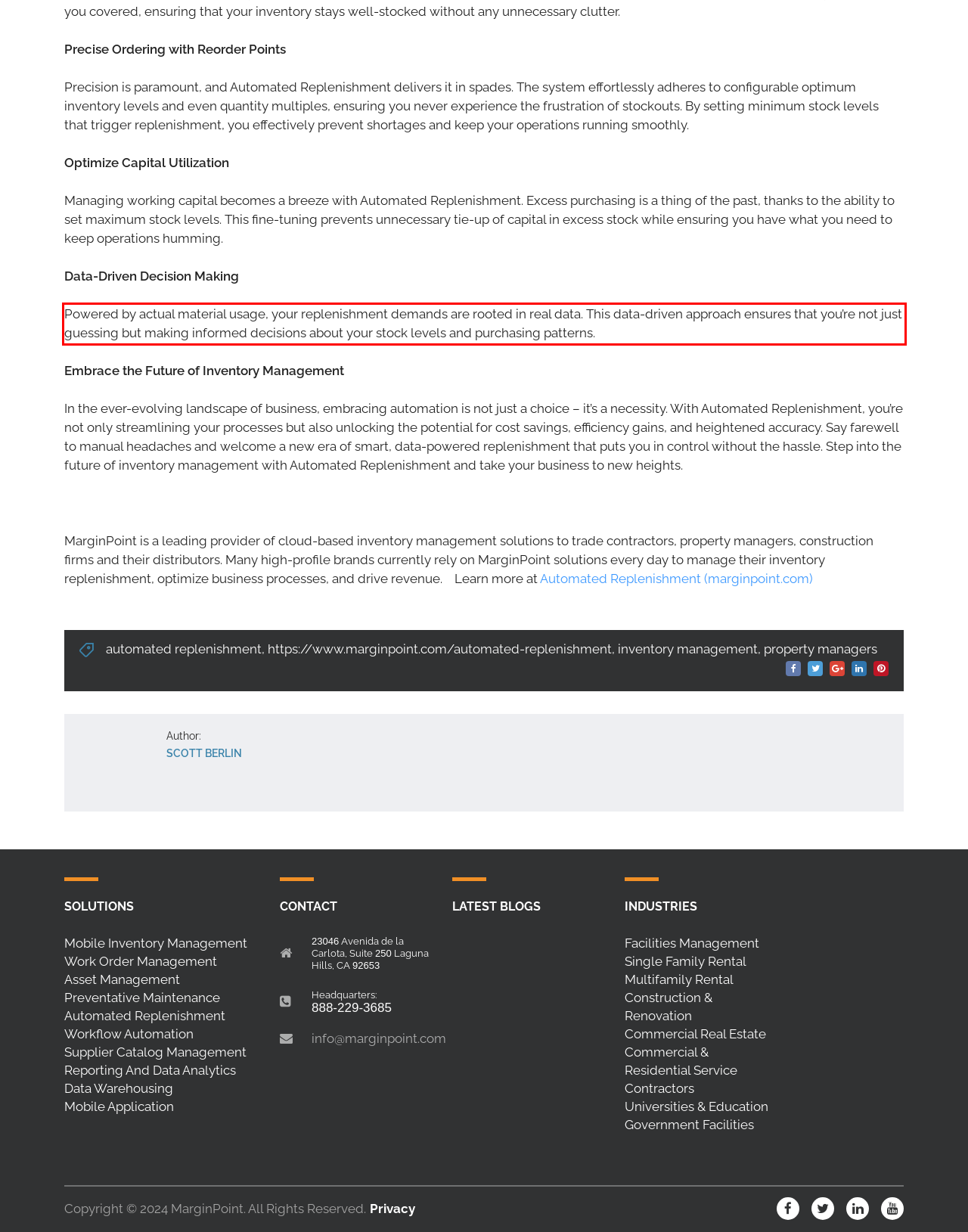Examine the webpage screenshot, find the red bounding box, and extract the text content within this marked area.

Powered by actual material usage, your replenishment demands are rooted in real data. This data-driven approach ensures that you’re not just guessing but making informed decisions about your stock levels and purchasing patterns.